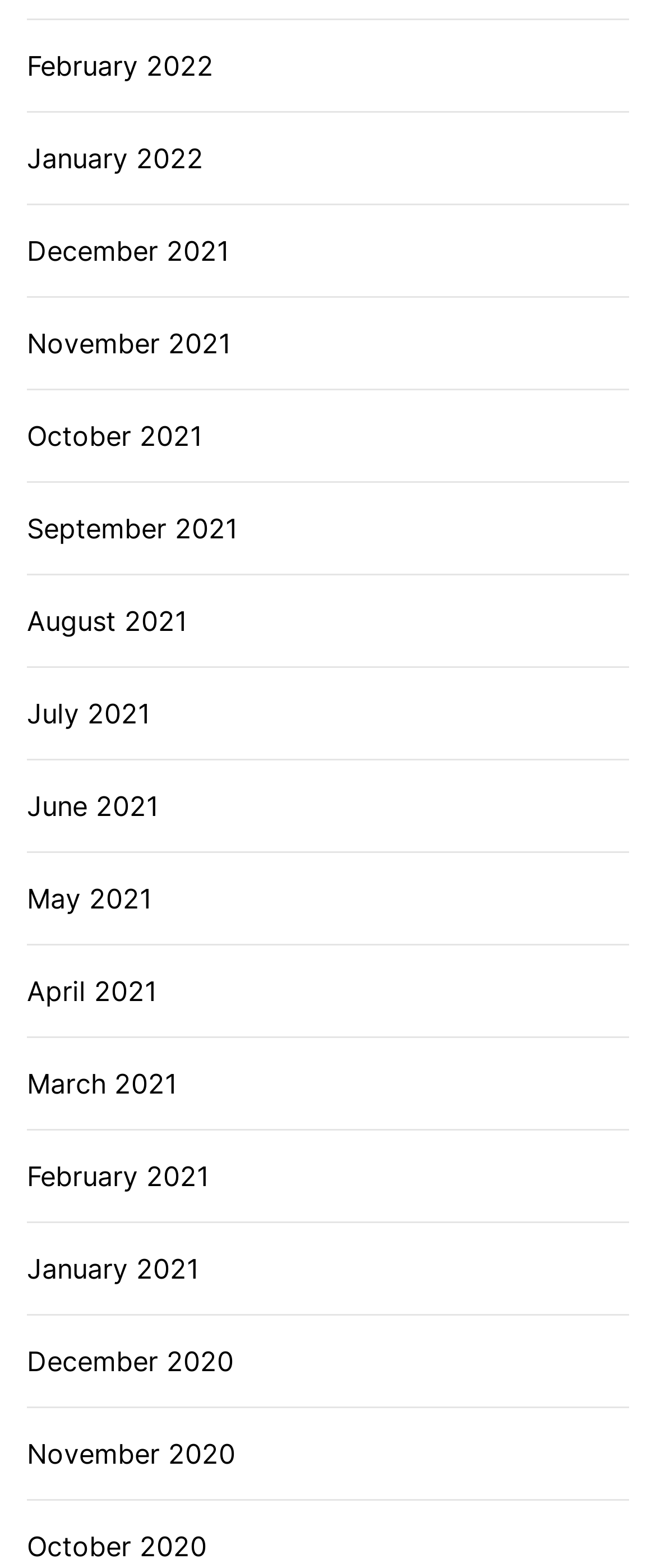How many links are there on the page?
Refer to the image and respond with a one-word or short-phrase answer.

18